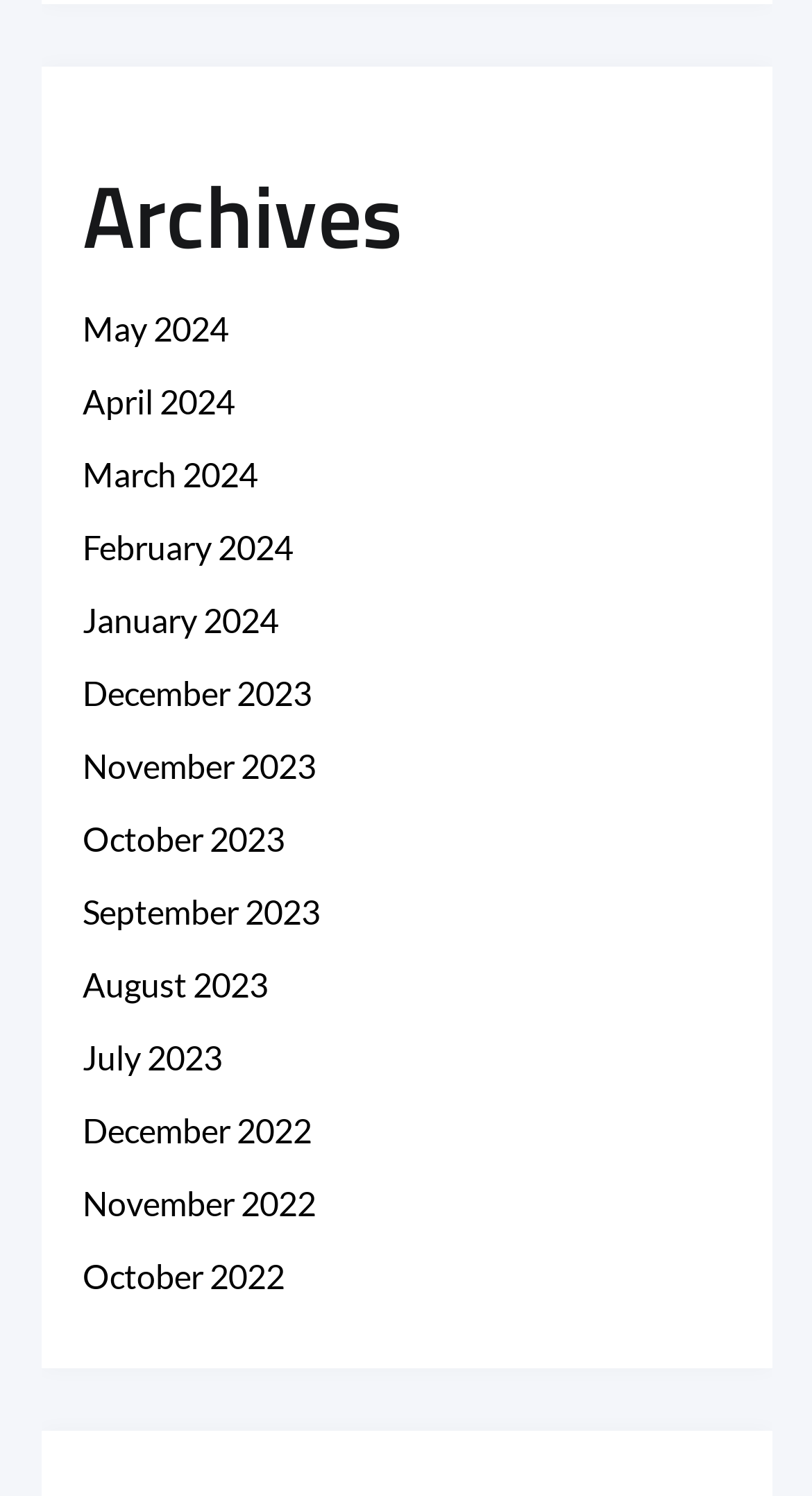Are the months listed in chronological order? Observe the screenshot and provide a one-word or short phrase answer.

Yes